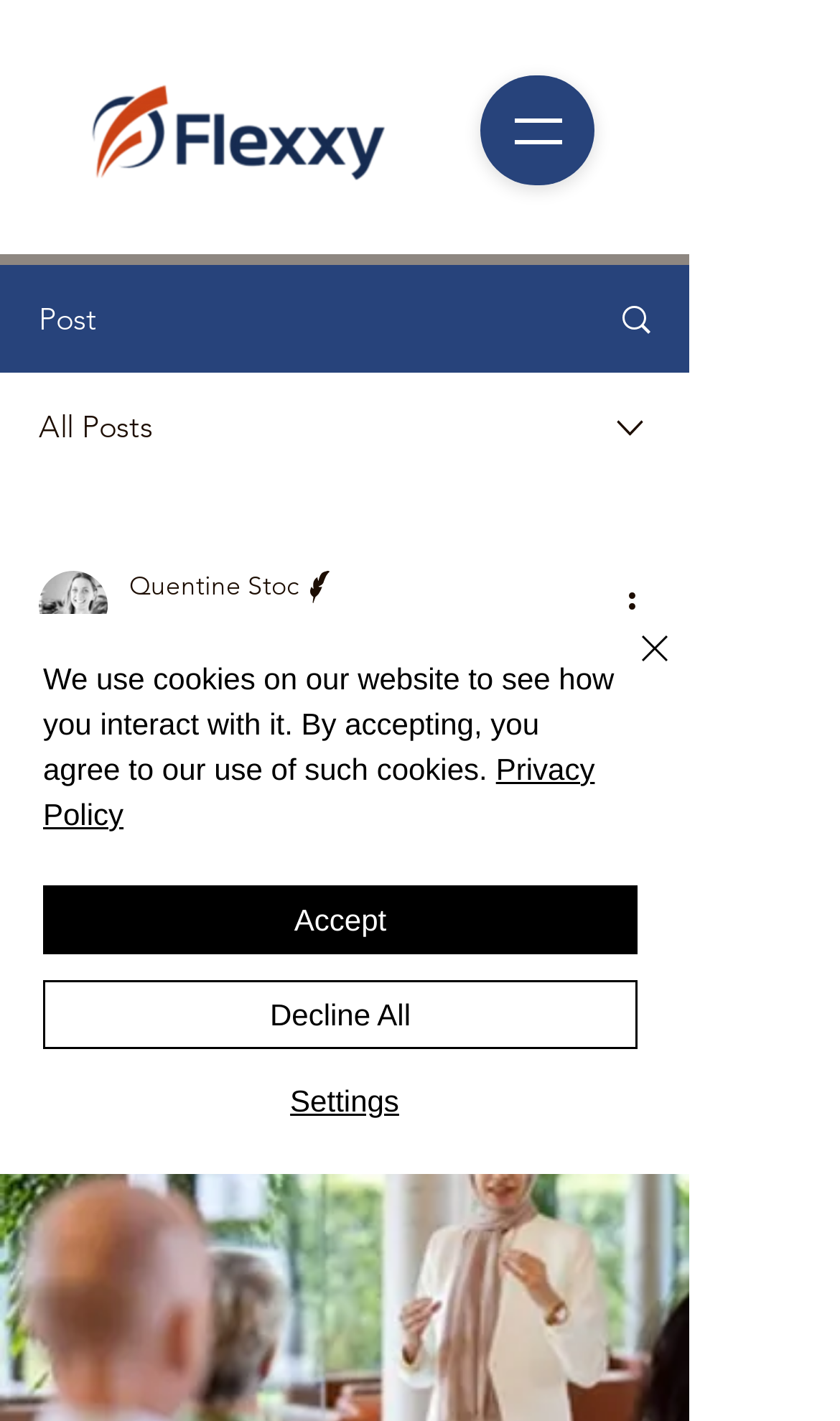Specify the bounding box coordinates of the area to click in order to execute this command: 'Chat with us'. The coordinates should consist of four float numbers ranging from 0 to 1, and should be formatted as [left, top, right, bottom].

[0.651, 0.726, 0.779, 0.802]